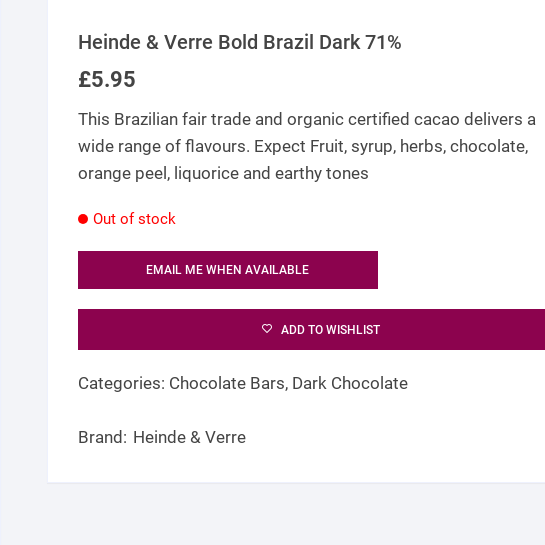Is the product currently in stock?
Deliver a detailed and extensive answer to the question.

A prominent red notification on the product page indicates that the item is currently out of stock.